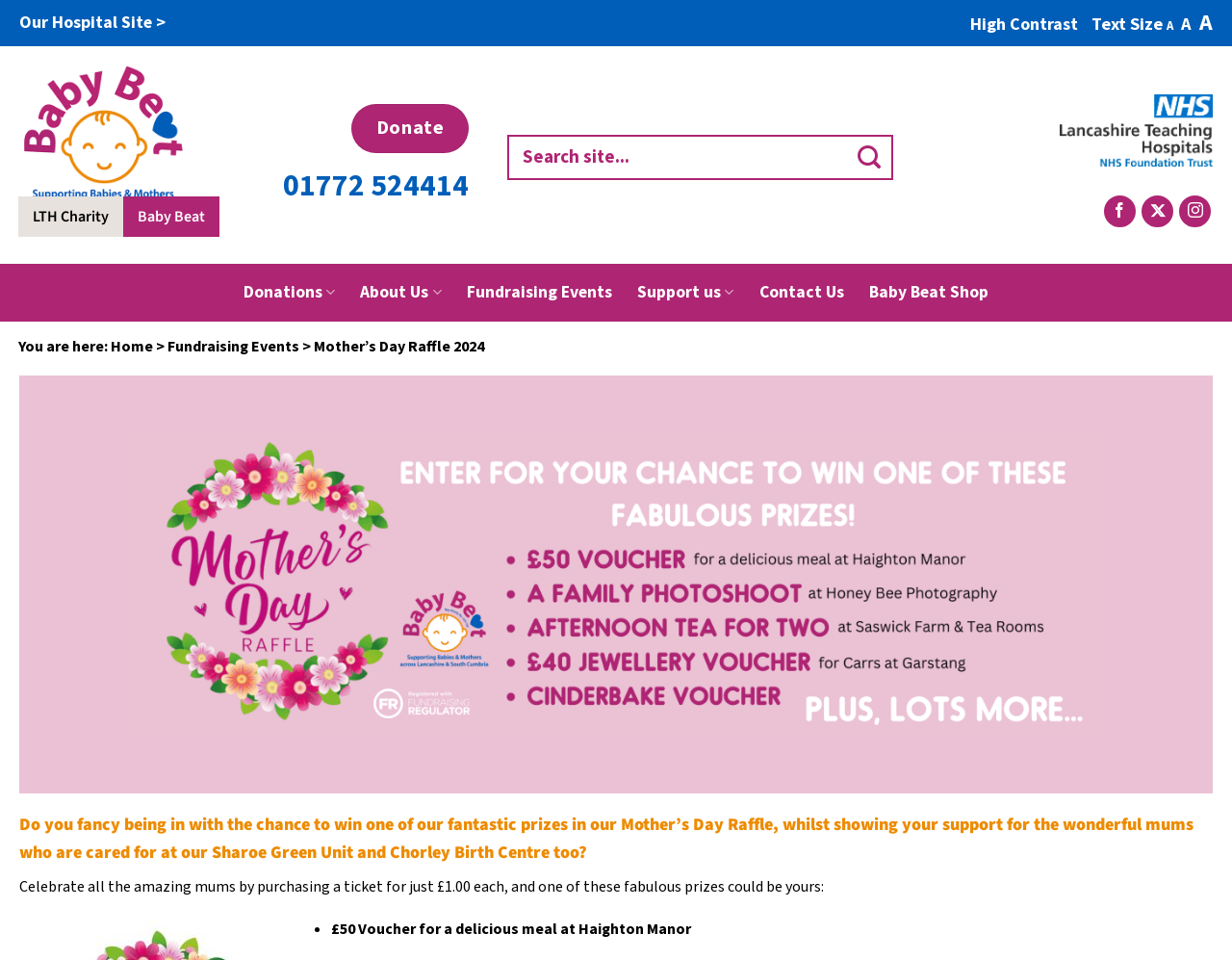Please identify the bounding box coordinates of where to click in order to follow the instruction: "click the HOME link".

None